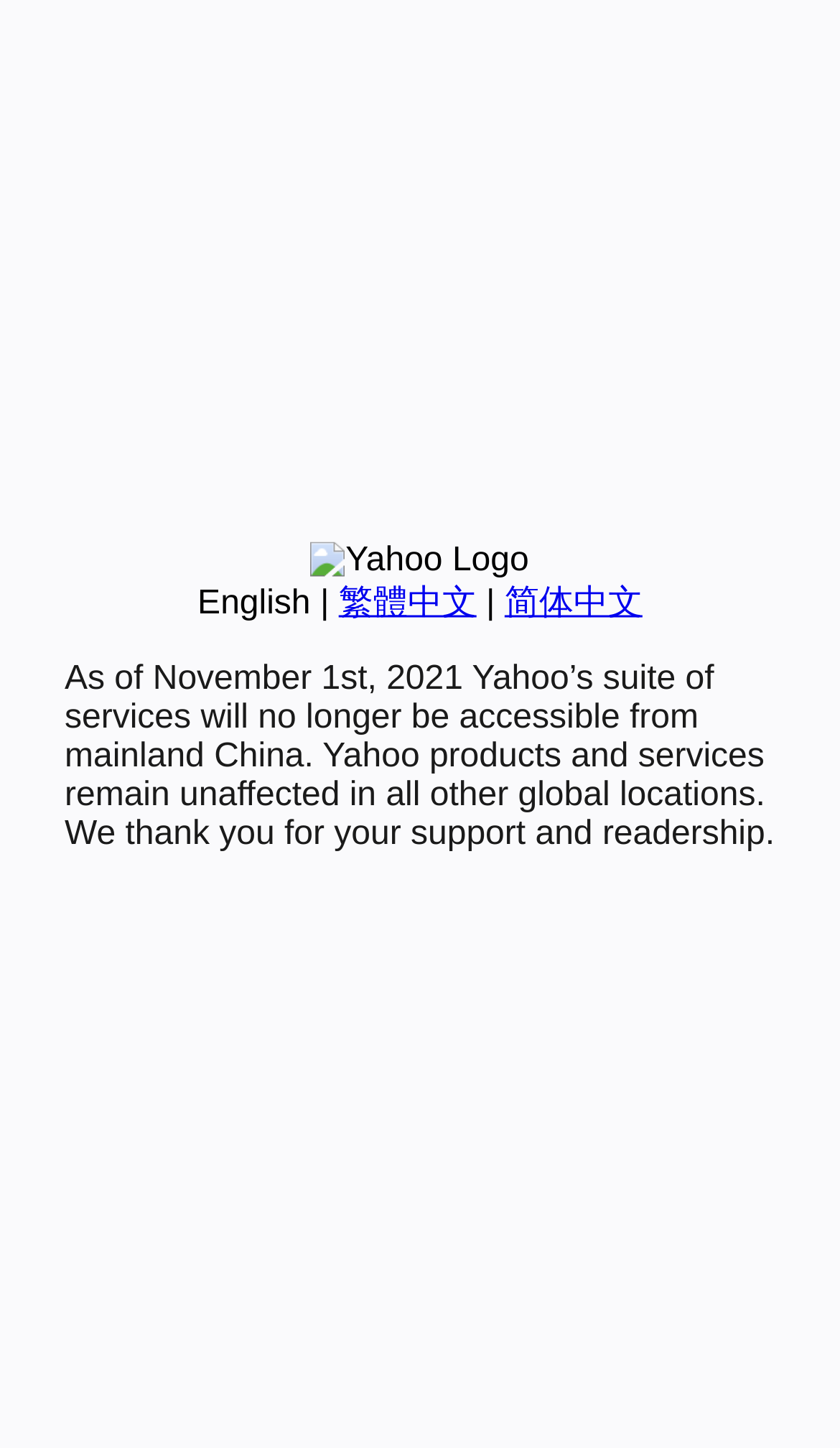Predict the bounding box of the UI element that fits this description: "繁體中文".

[0.403, 0.404, 0.567, 0.429]